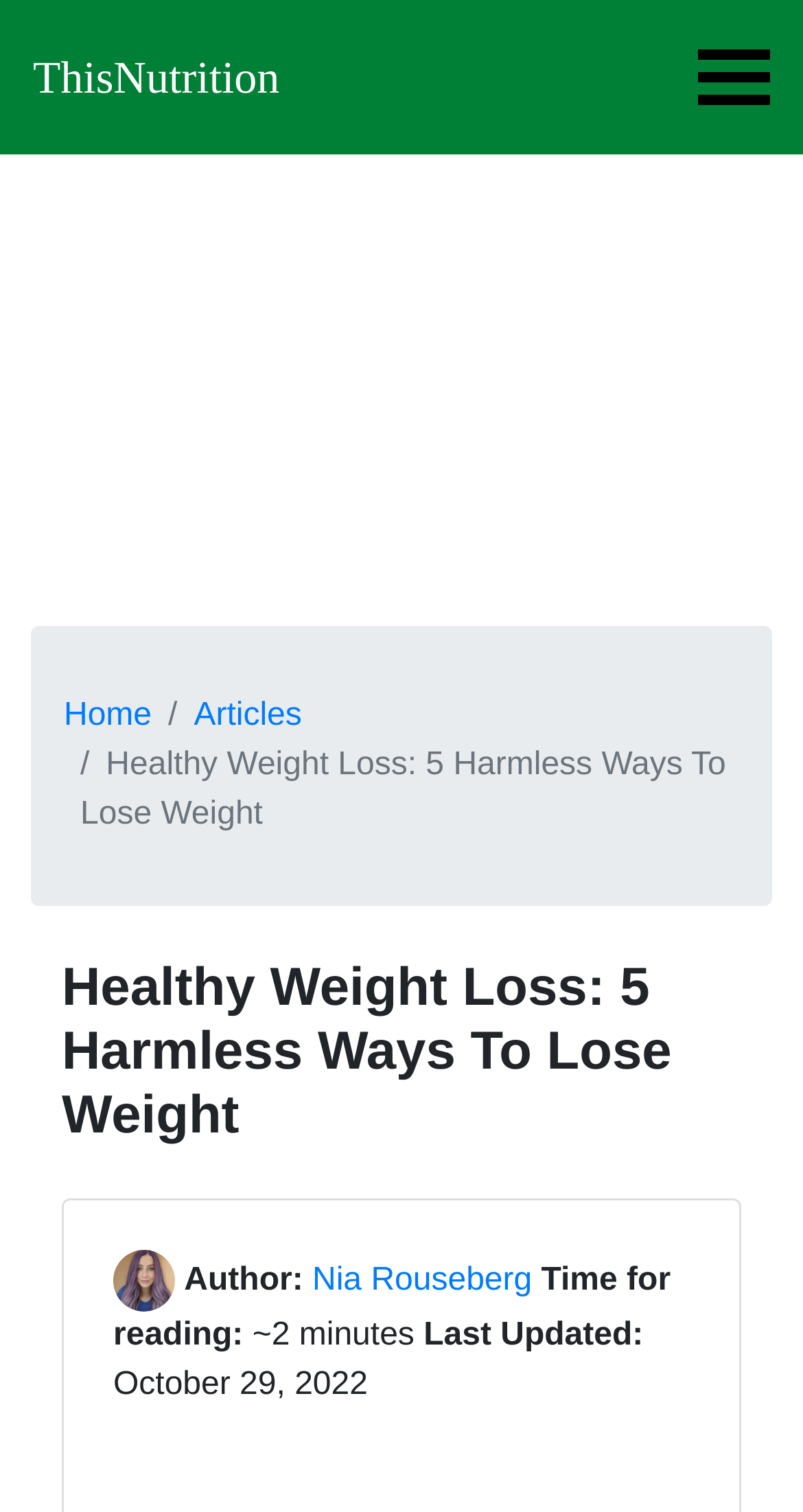Extract the bounding box coordinates for the UI element described as: "Facebook".

None